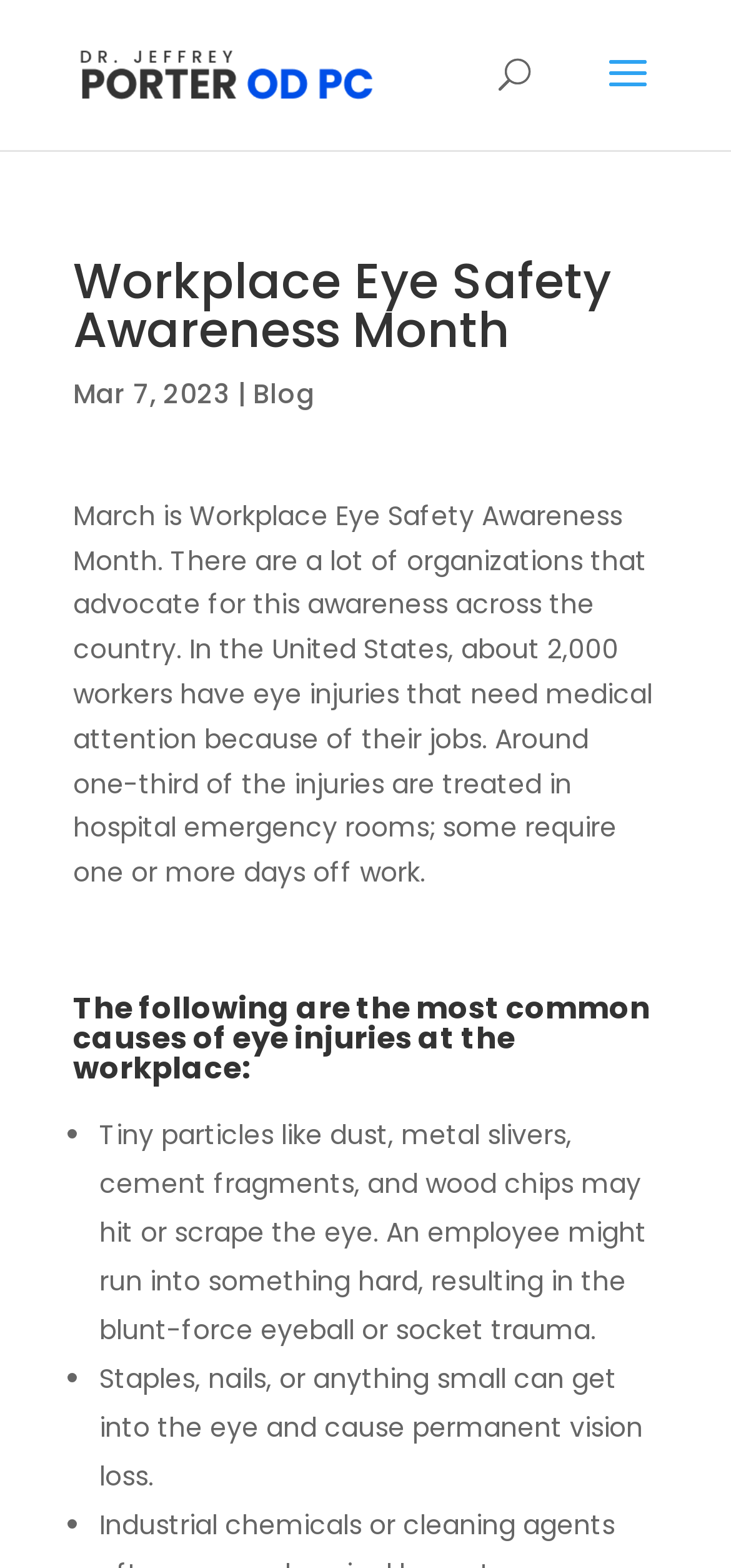Describe the entire webpage, focusing on both content and design.

The webpage is about Workplace Eye Safety Awareness Month, with a focus on Dr. Jeffrey Porter, OD PC Crystal Lake, IL. At the top left, there is a link to Dr. Jeffrey Porter, accompanied by an image of the same name. Below this, there is a search bar that spans across the top of the page.

The main content of the page is divided into sections. The first section has a heading that reads "Workplace Eye Safety Awareness Month" and is followed by a date, "Mar 7, 2023", and a link to a blog. Below this, there is a paragraph of text that explains the importance of workplace eye safety, stating that many organizations advocate for this awareness across the country and that thousands of workers suffer eye injuries every year.

The next section has a heading that lists the most common causes of eye injuries at the workplace. This is followed by a list of three bullet points, each describing a different type of eye injury, including those caused by tiny particles, blunt-force trauma, and small objects like staples or nails.